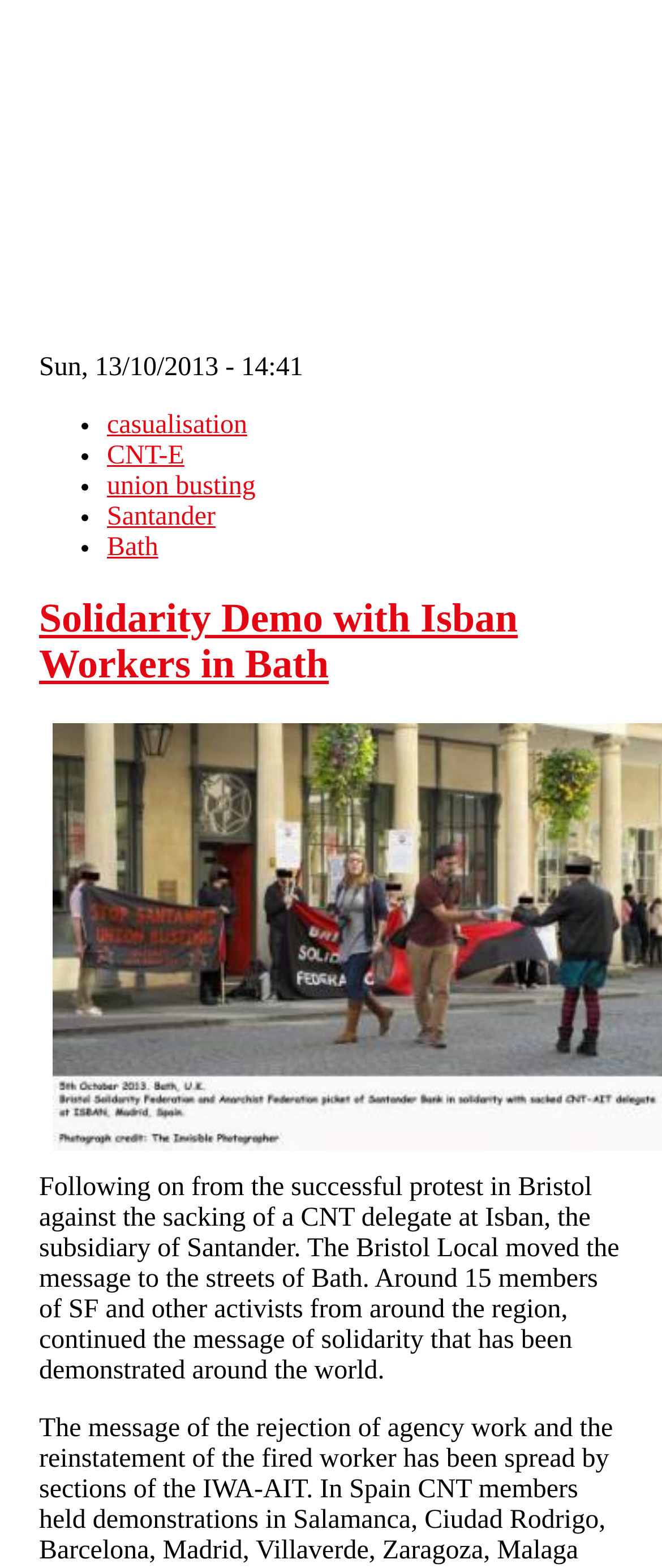Answer the question briefly using a single word or phrase: 
What is the date of the Solidarity Demo event?

Sun, 13/10/2013